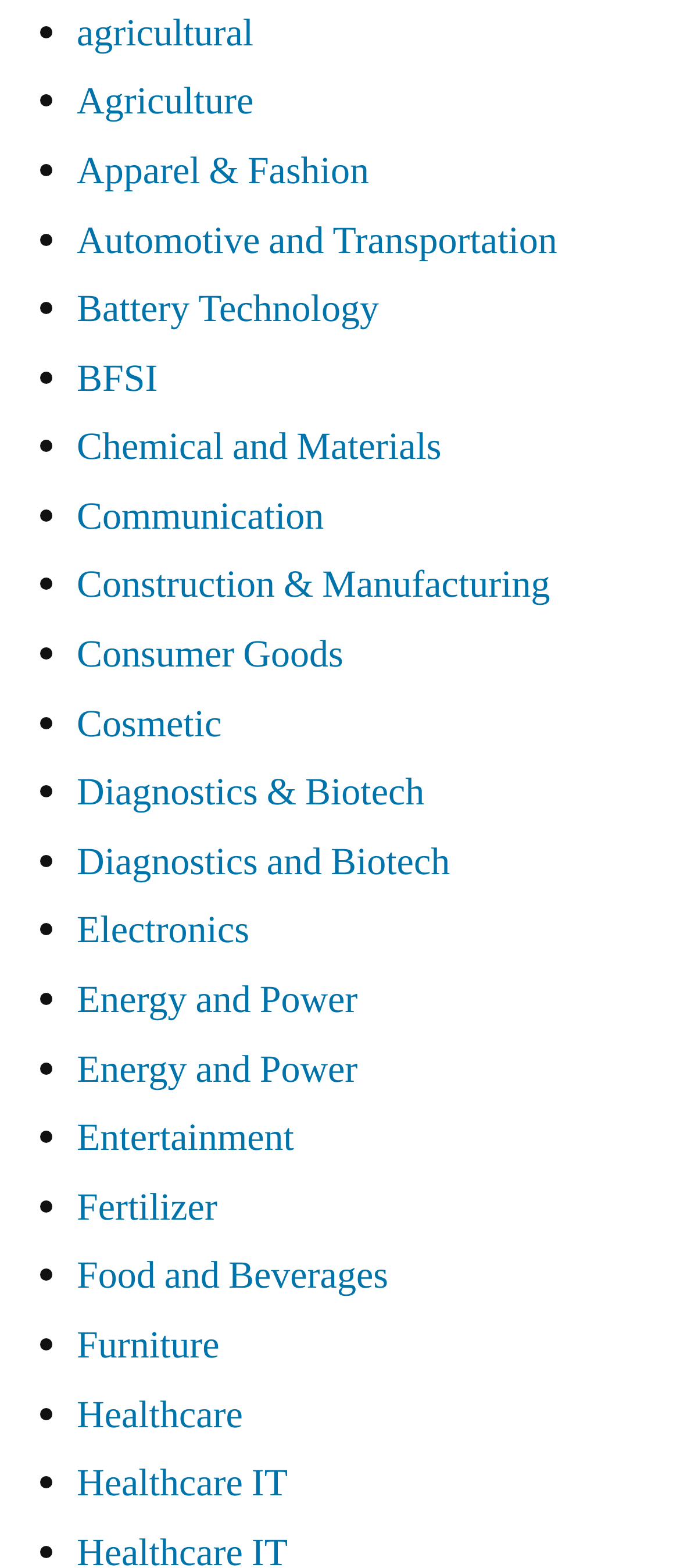Please answer the following question using a single word or phrase: 
What is the last industry listed?

Healthcare IT